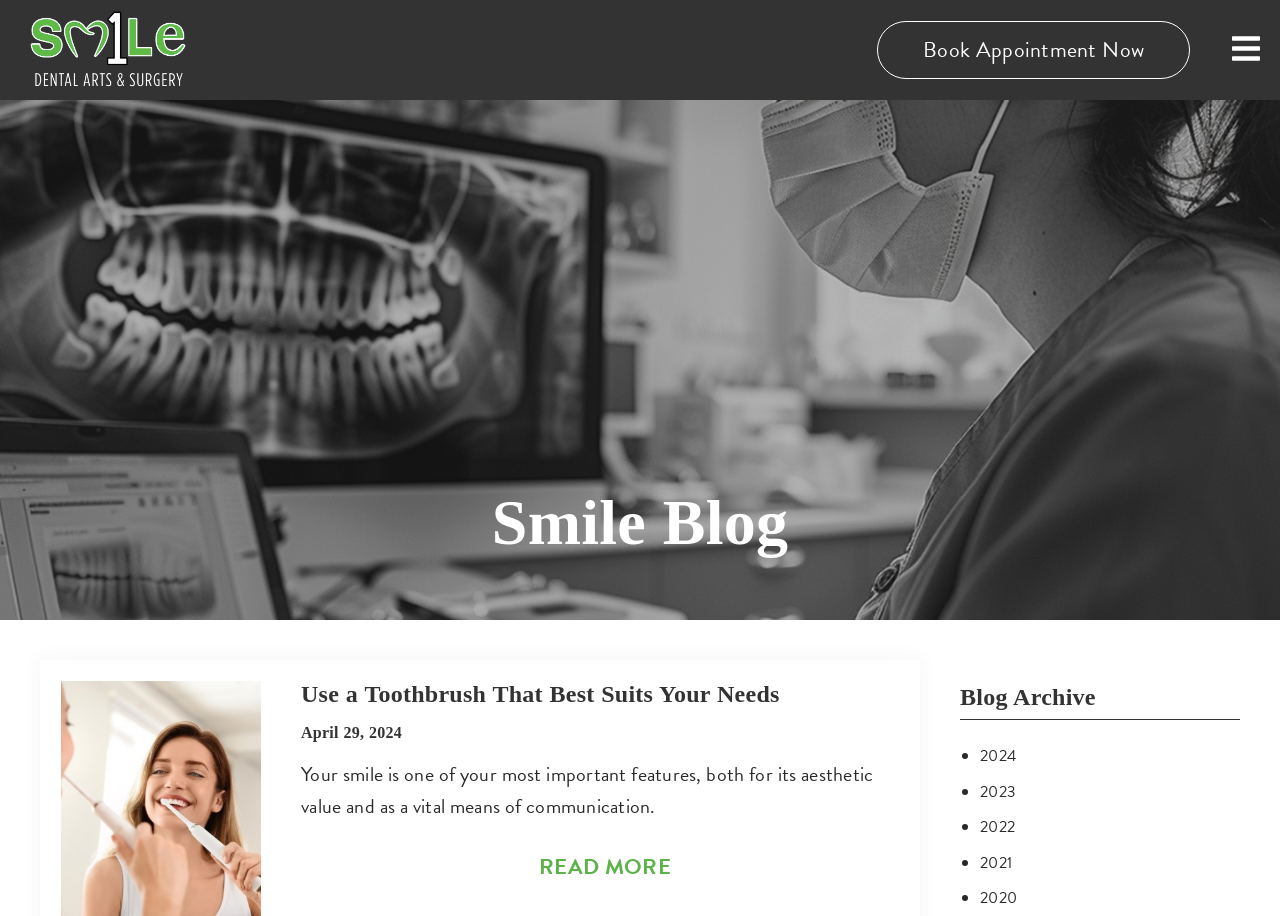Provide the bounding box coordinates of the HTML element this sentence describes: "2021". The bounding box coordinates consist of four float numbers between 0 and 1, i.e., [left, top, right, bottom].

[0.766, 0.929, 0.791, 0.955]